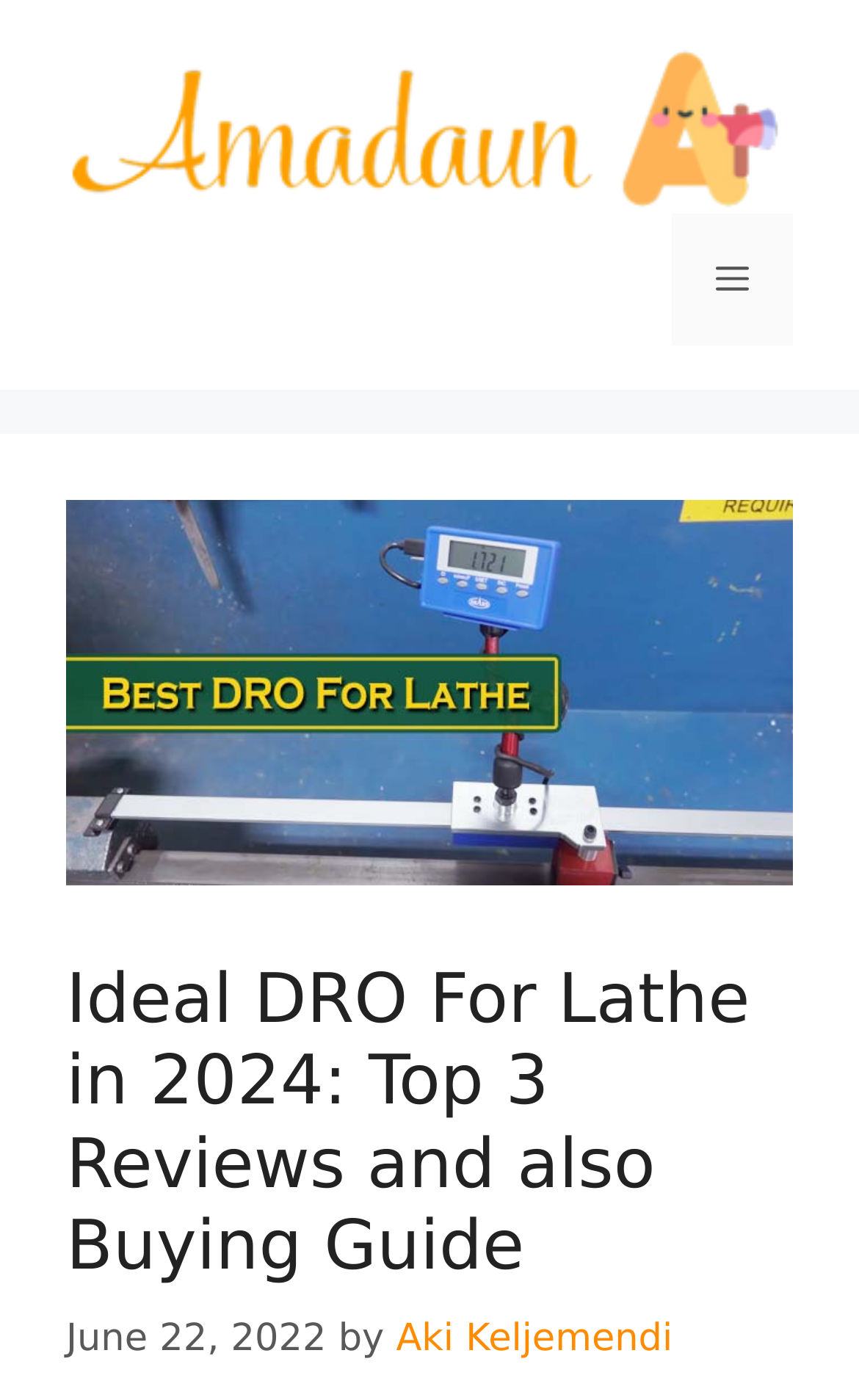Based on the visual content of the image, answer the question thoroughly: What is the topic of the webpage?

I determined the topic of the webpage by examining the heading element within the header section, which contains the text 'Ideal DRO For Lathe in 2024: Top 3 Reviews and also Buying Guide'.